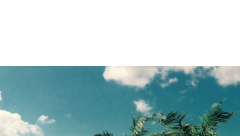Create an exhaustive description of the image.

This captivating image features a clear blue sky dotted with fluffy white clouds, set against lush green palm leaves that frame the upper portion of the view. The vibrant colors evoke a sense of tranquility and warmth, inviting thoughts of a tropical paradise. This imagery aligns with themes of travel and food exploration, likely appealing to influencers and audiences interested in discovering delightful destinations and culinary experiences. Its aesthetic is perfect for social media sharing, forming a backdrop for content related to lifestyle, travel adventures, and exotic cuisines.